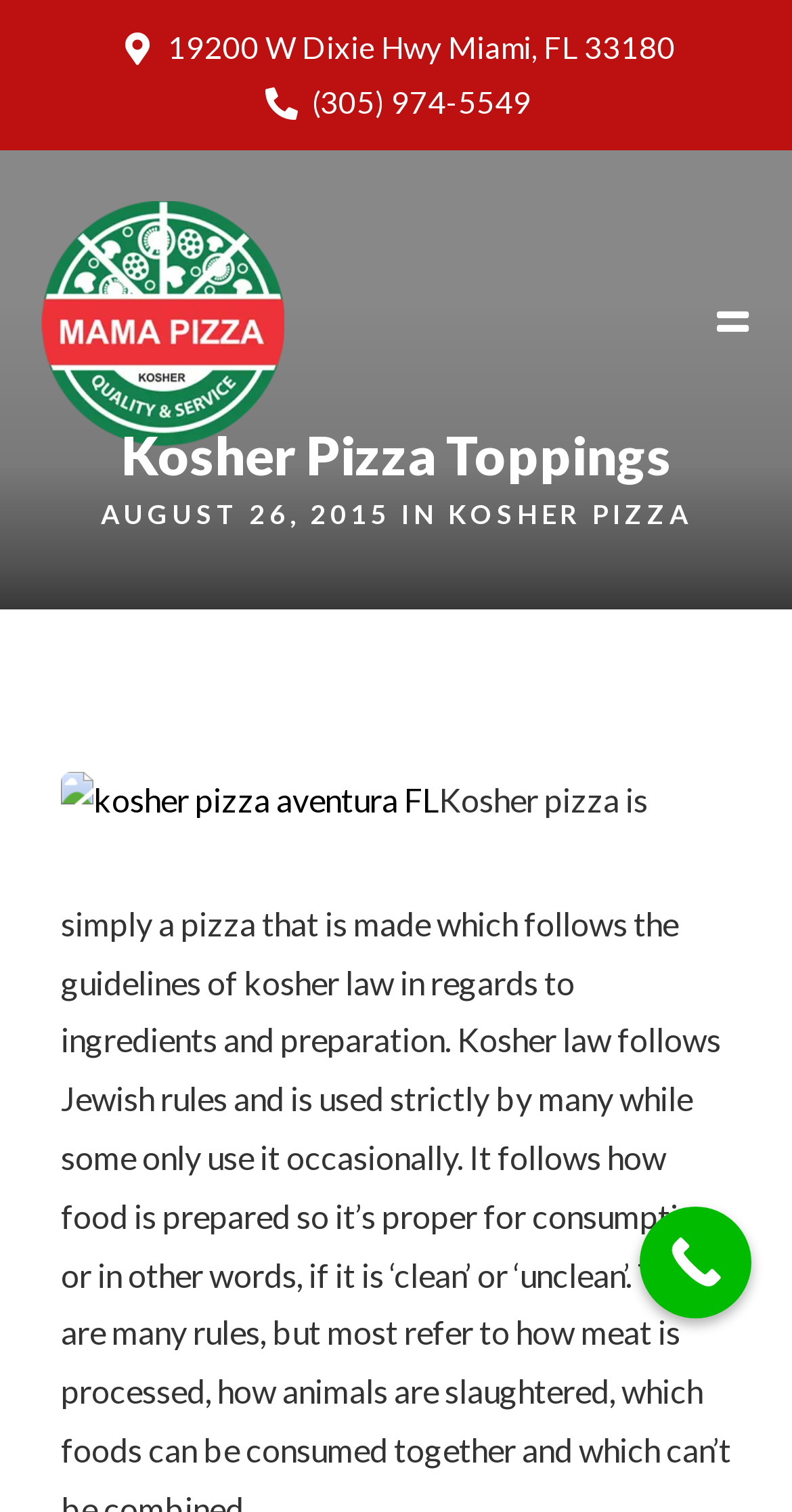Predict the bounding box of the UI element based on this description: "Kosher Pizza".

[0.565, 0.329, 0.873, 0.35]